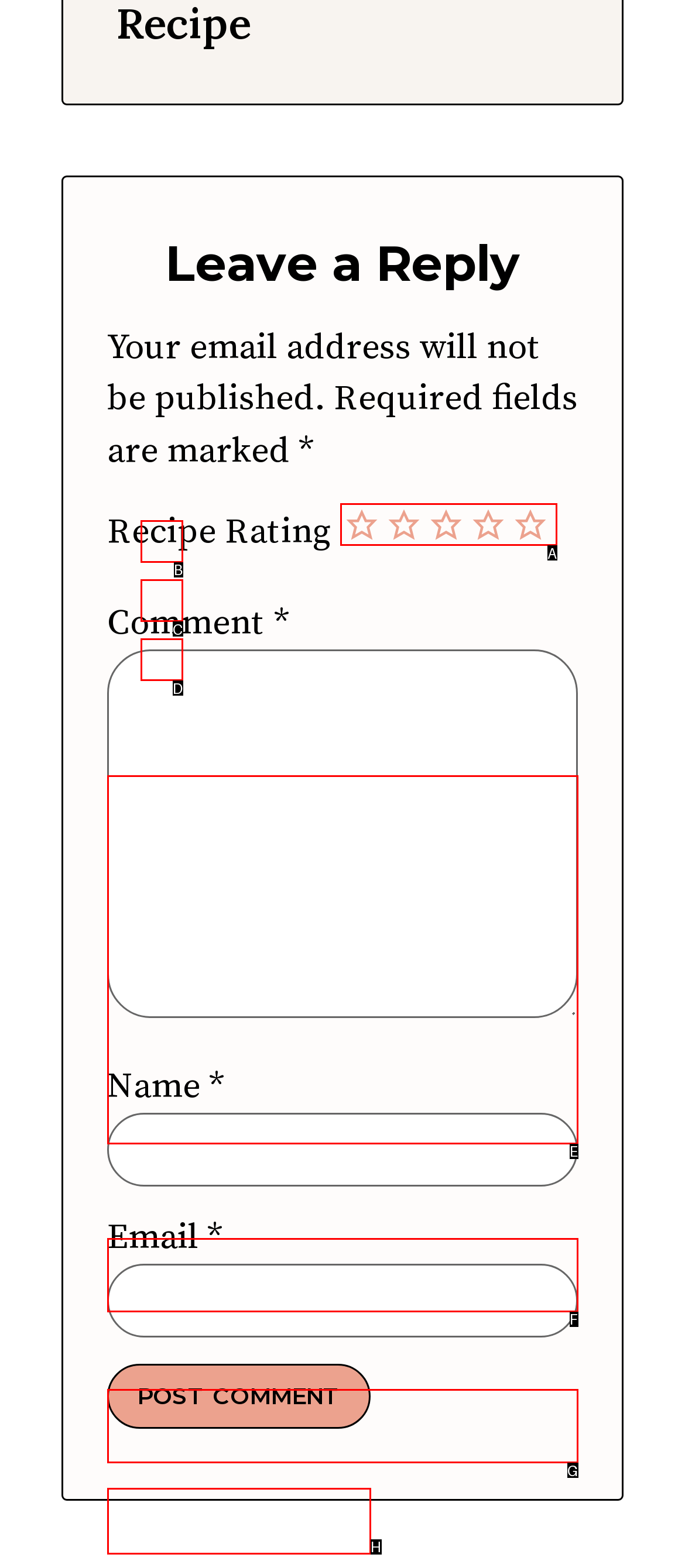Identify the letter of the option that should be selected to accomplish the following task: Rate this recipe. Provide the letter directly.

A